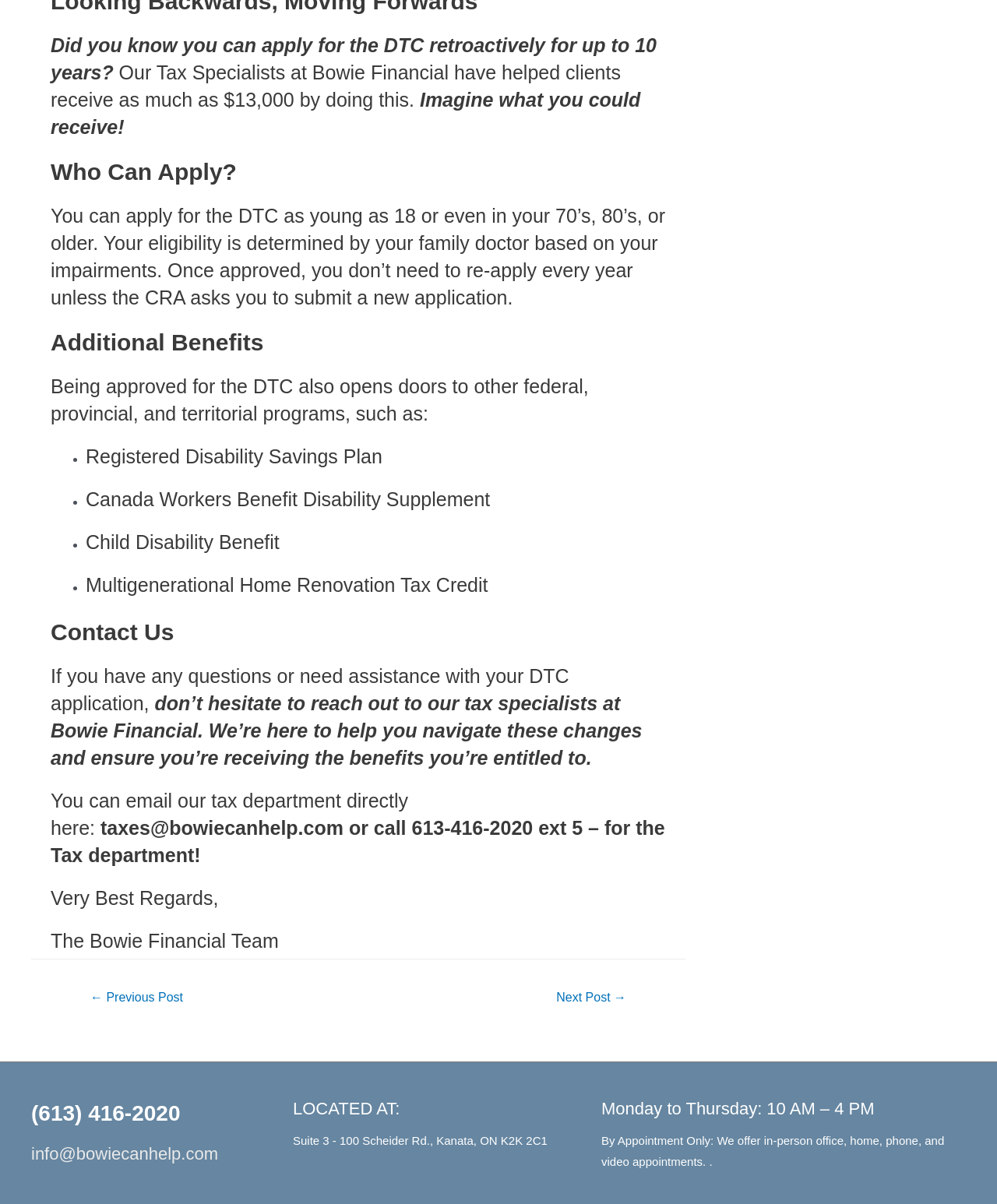Find the bounding box of the UI element described as follows: "los angeles".

None